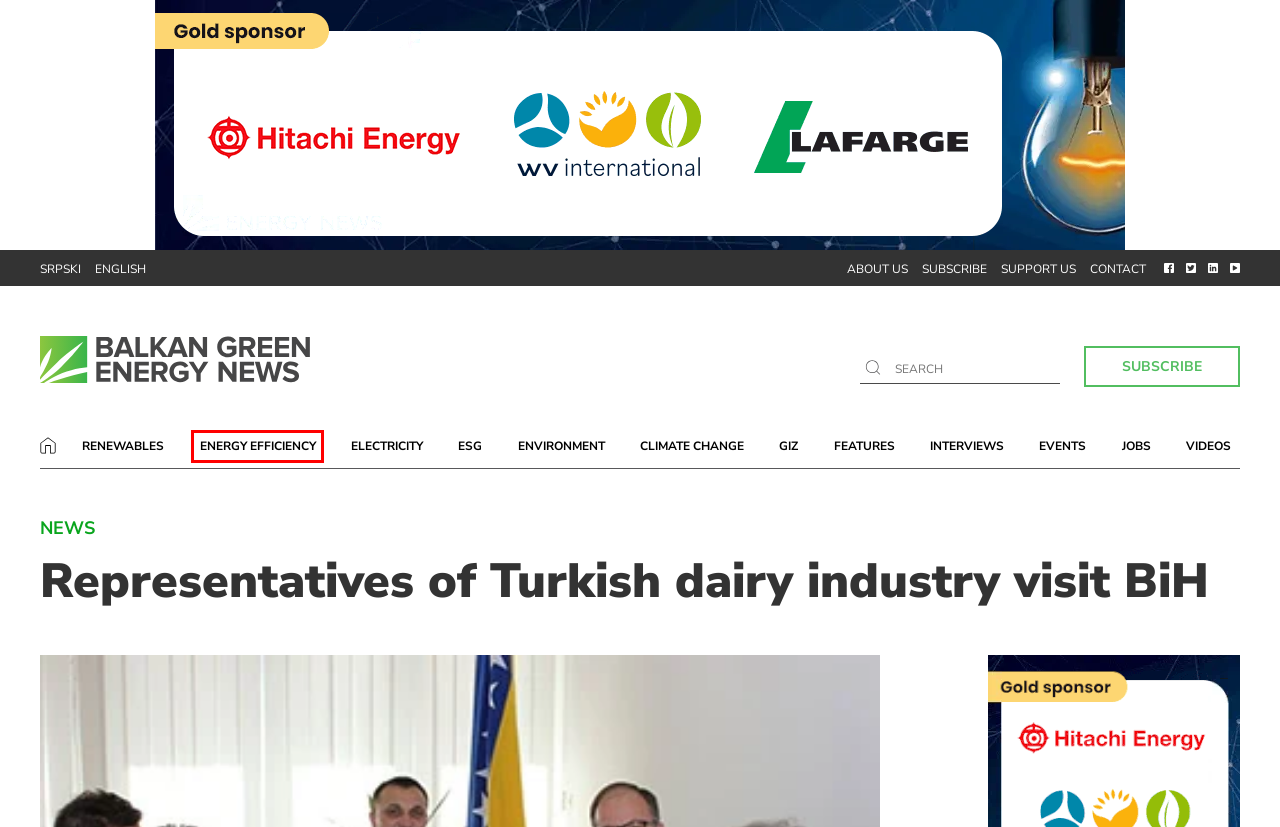You have been given a screenshot of a webpage, where a red bounding box surrounds a UI element. Identify the best matching webpage description for the page that loads after the element in the bounding box is clicked. Options include:
A. Support us
B. Belgrade Energy Forum
C. Subscribe To Newsletter - Balkan Green Energy News
D. Energy efficiency news from 13 countries of the Balkan
E. Environment and climate change news from the Balkans
F. Interview with energy, climate action and environment experts
G. Renewable energy news from 13 countries of the Balkan region
H. Climate Change Archives - Balkan Green Energy News

D